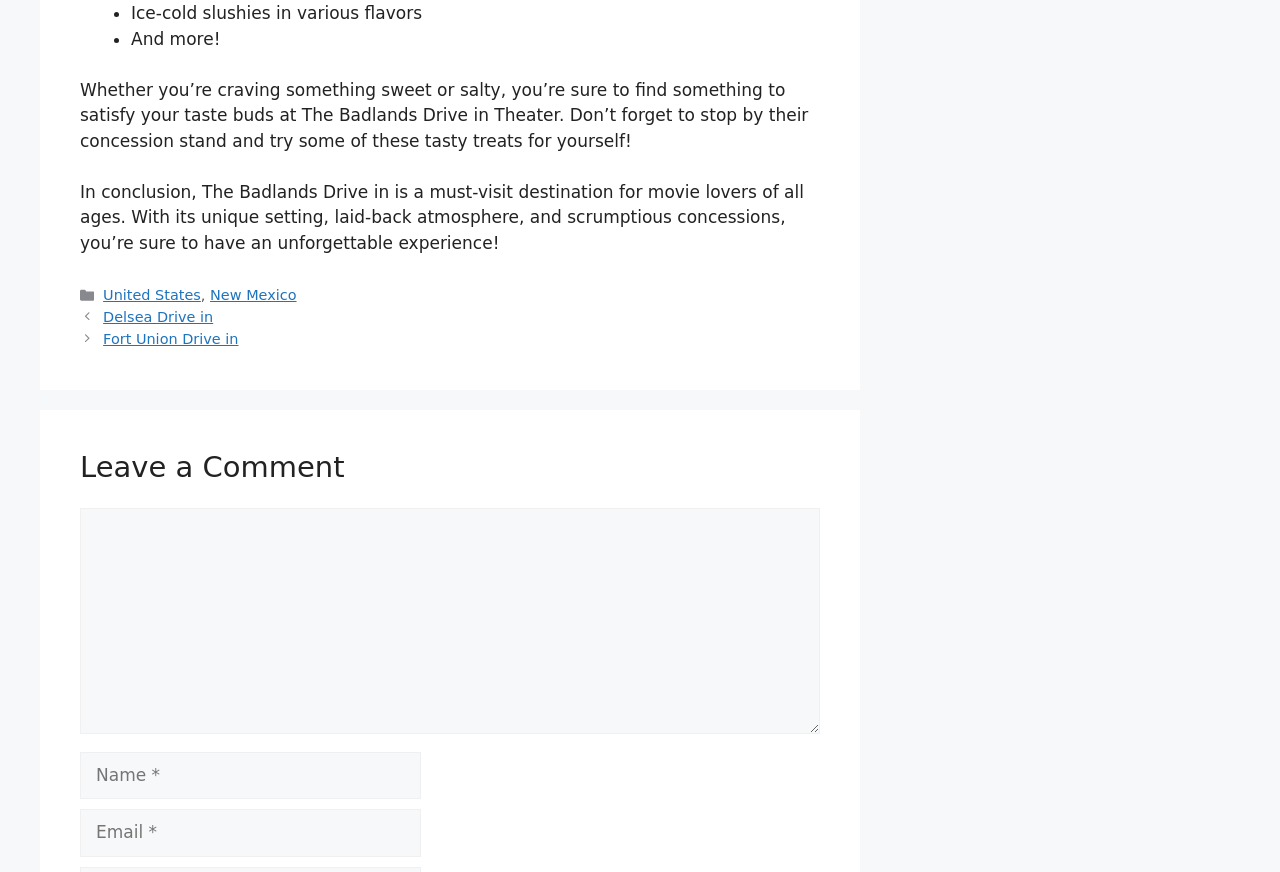Reply to the question with a single word or phrase:
What are the other drive-in theaters mentioned on the page?

Delsea Drive in, Fort Union Drive in